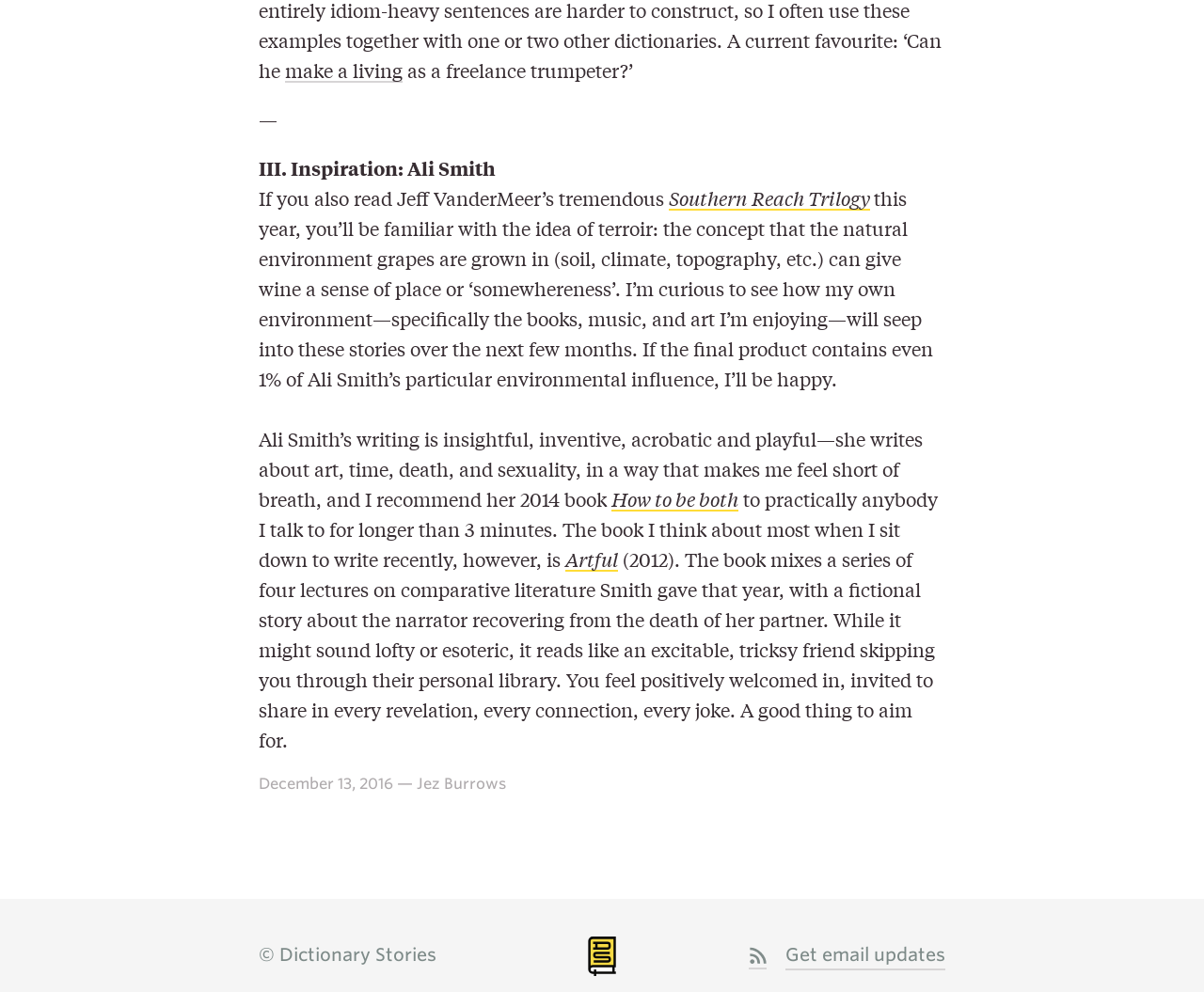Determine the bounding box for the described UI element: "Artful".

[0.47, 0.551, 0.513, 0.577]